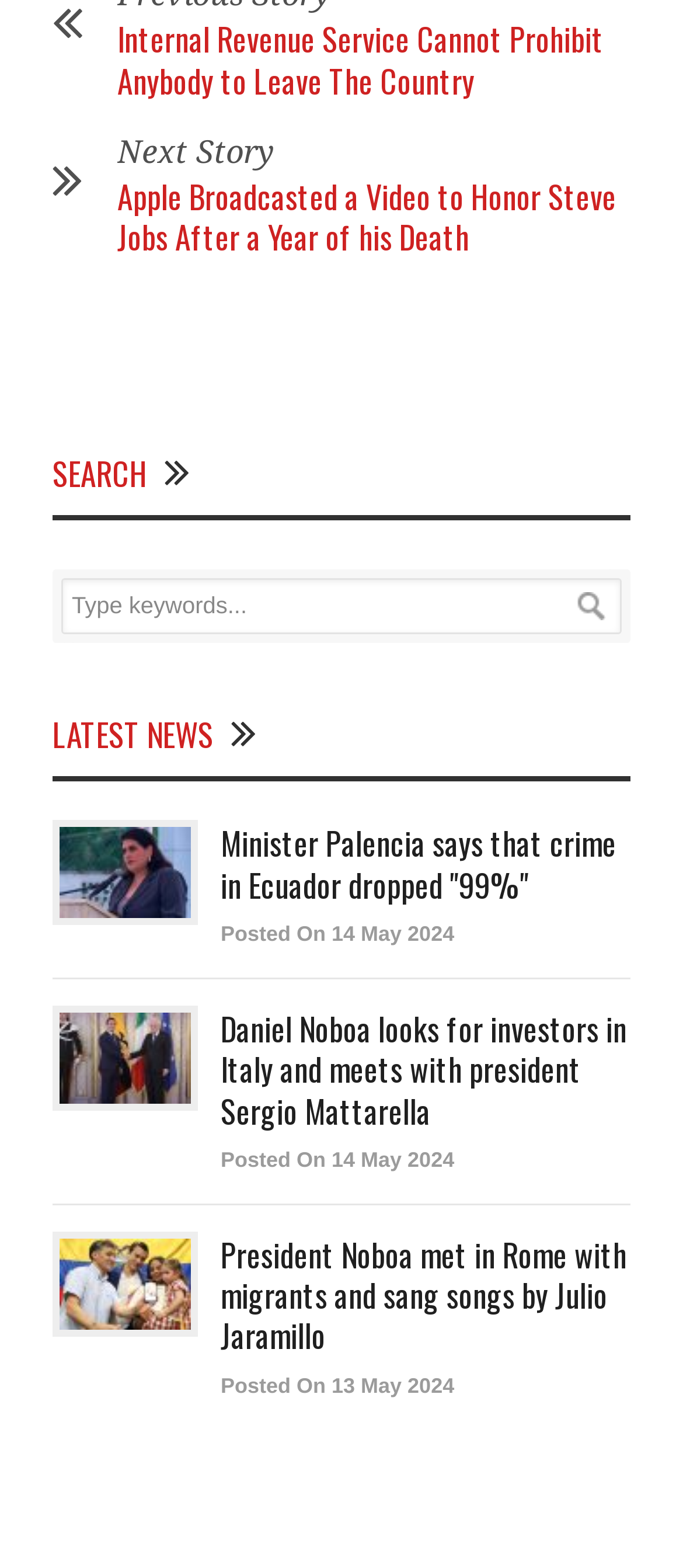Identify the bounding box coordinates of the HTML element based on this description: "Posted On 14 May 2024".

[0.323, 0.588, 0.665, 0.604]